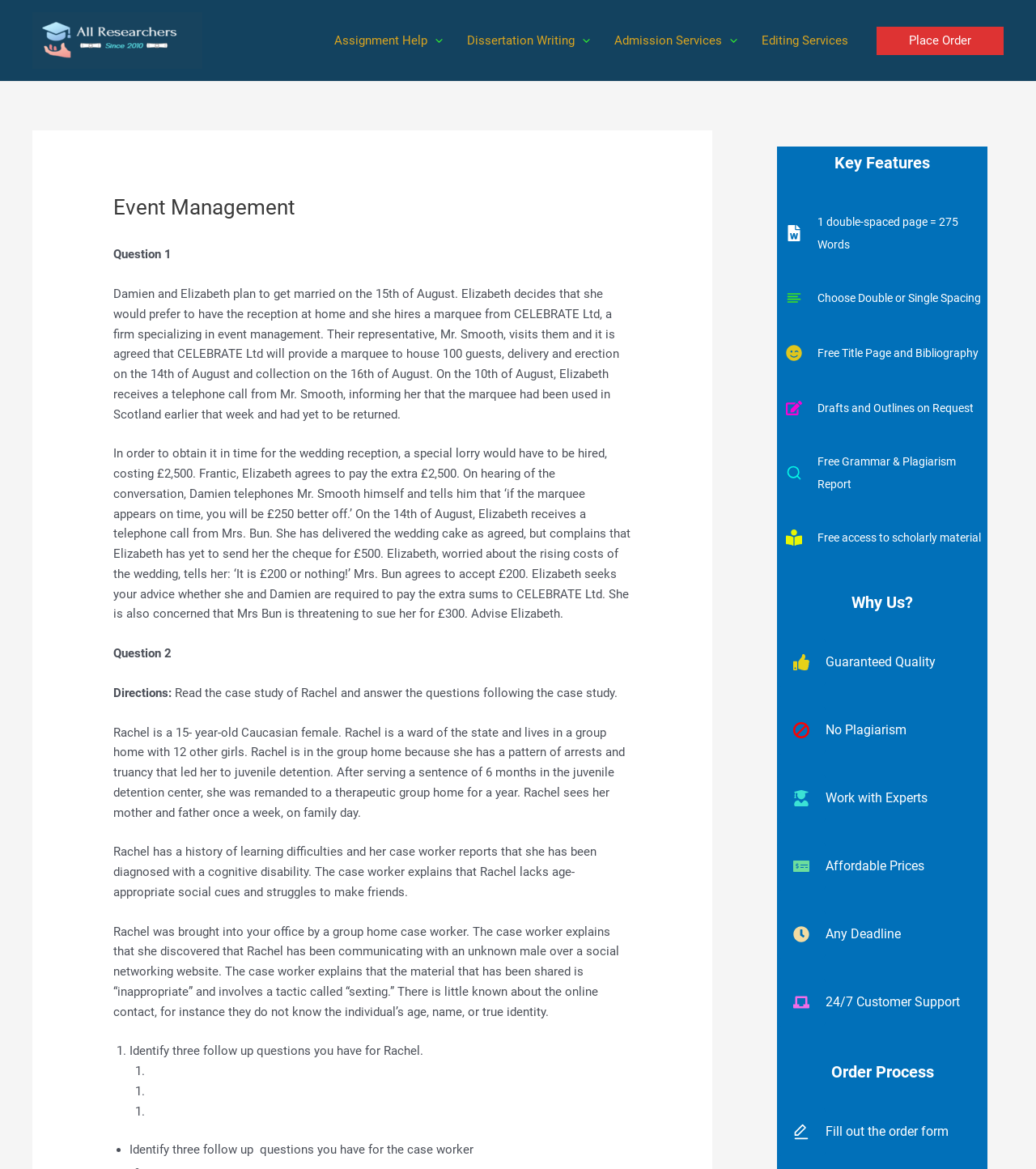Please provide a comprehensive answer to the question based on the screenshot: What is the event management service provided?

Based on the webpage content, it is clear that CELEBRATE Ltd is the event management service provider. This is evident from the text 'Elizabeth hires a marquee from CELEBRATE Ltd, a firm specializing in event management.'